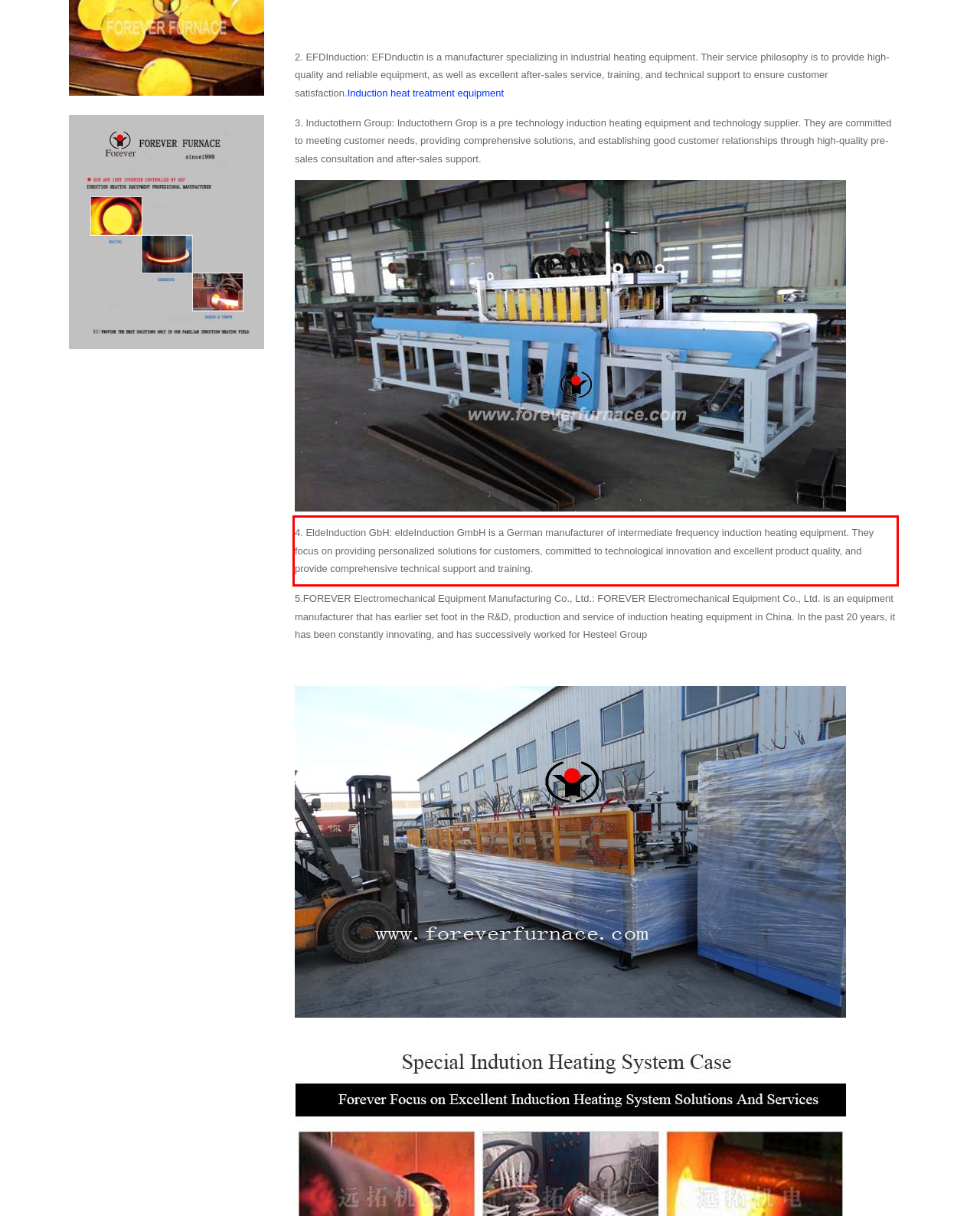Analyze the screenshot of a webpage where a red rectangle is bounding a UI element. Extract and generate the text content within this red bounding box.

4. EldeInduction GbH: eldeInduction GmbH is a German manufacturer of intermediate frequency induction heating equipment. They focus on providing personalized solutions for customers, committed to technological innovation and excellent product quality, and provide comprehensive technical support and training.